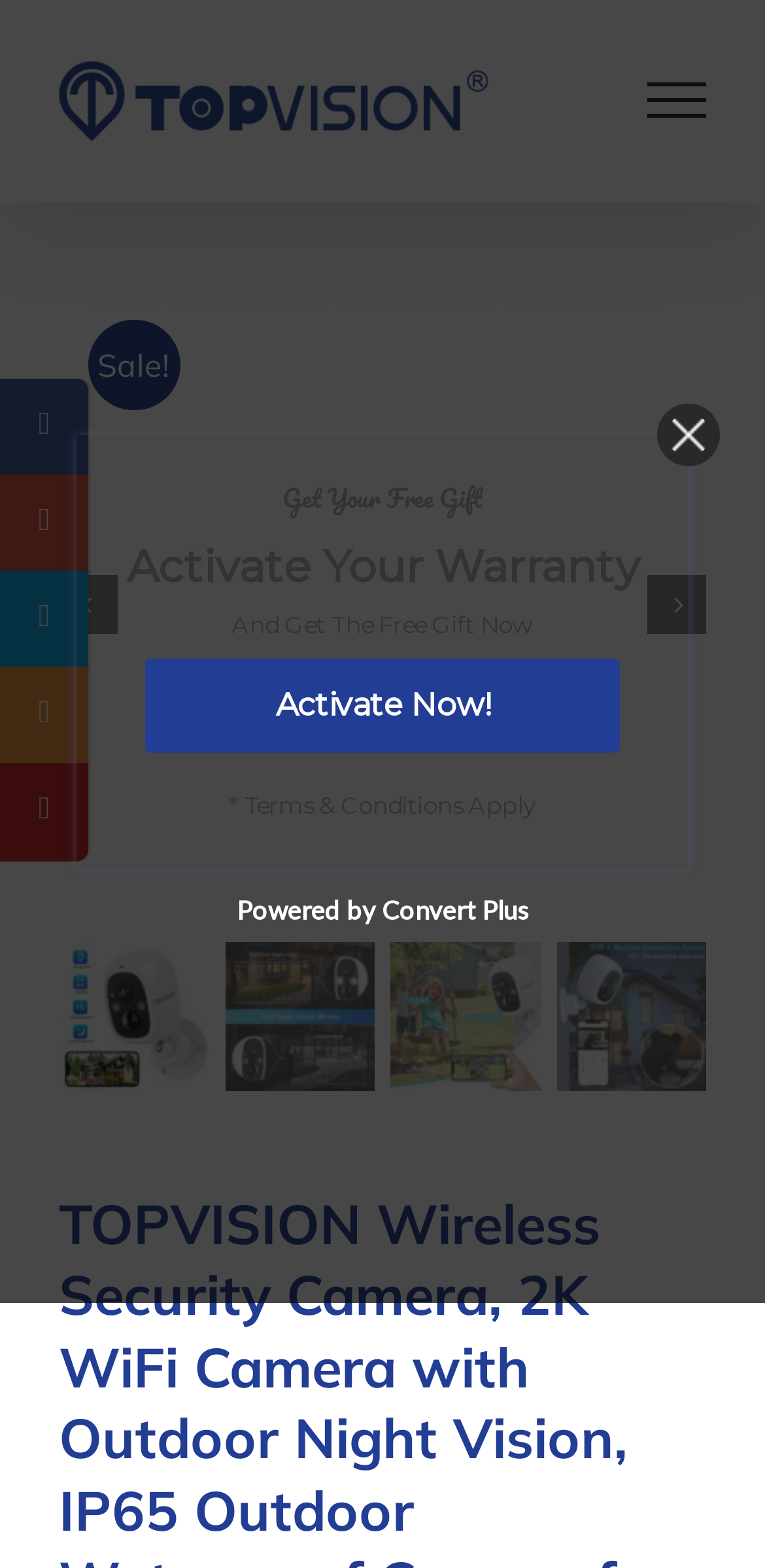Respond concisely with one word or phrase to the following query:
What is the function of the '+' button?

Get Your Free Gift